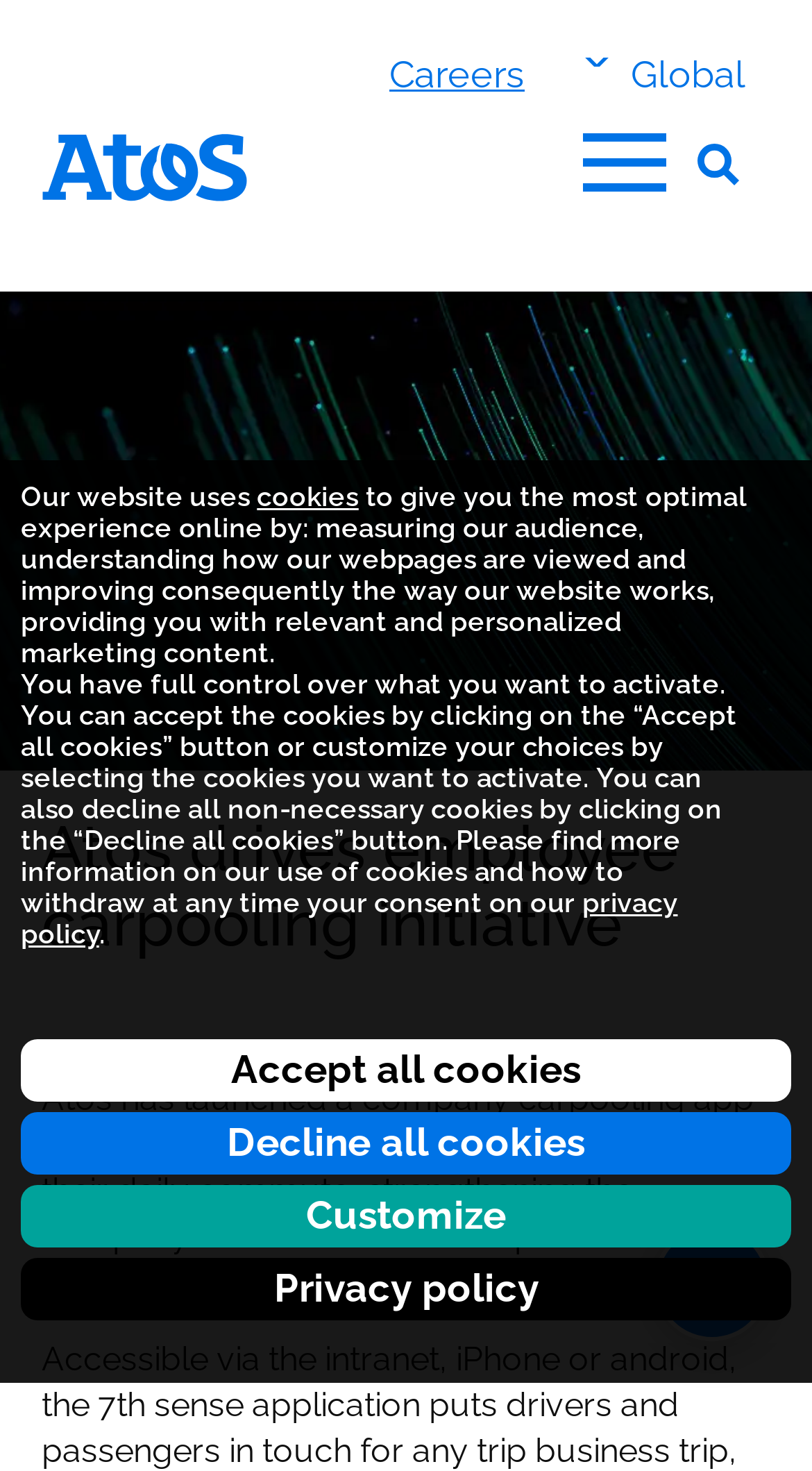Produce an extensive caption that describes everything on the webpage.

The webpage is about Atos' employee carpooling initiative. At the top, there is a navigation menu with links to "Careers" and a button to switch the country or region. Below this, there is a main menu with a link to the Atos Group homepage and buttons to open the main menu and perform a site search.

In the main content area, there is a heading that reads "Atos drives employee carpooling initiative" followed by a paragraph of text that explains the company's launch of a carpooling app to support its 16,000 employees in France. The app aims to strengthen the company's commitment to corporate and social responsibility.

At the bottom of the page, there is a section related to cookie management. There are three buttons: "Accept all cookies", "Decline all cookies", and "Customize". Below these buttons, there is a paragraph of text that explains how the website uses cookies to provide an optimal experience online. There is also a link to the privacy policy.

On the right side of the cookie management section, there is a popup window with a heading "Managing your cookies" and a button to close the popup. Within the popup, there is a paragraph of text that explains how to manage cookies and a link to the privacy policy.